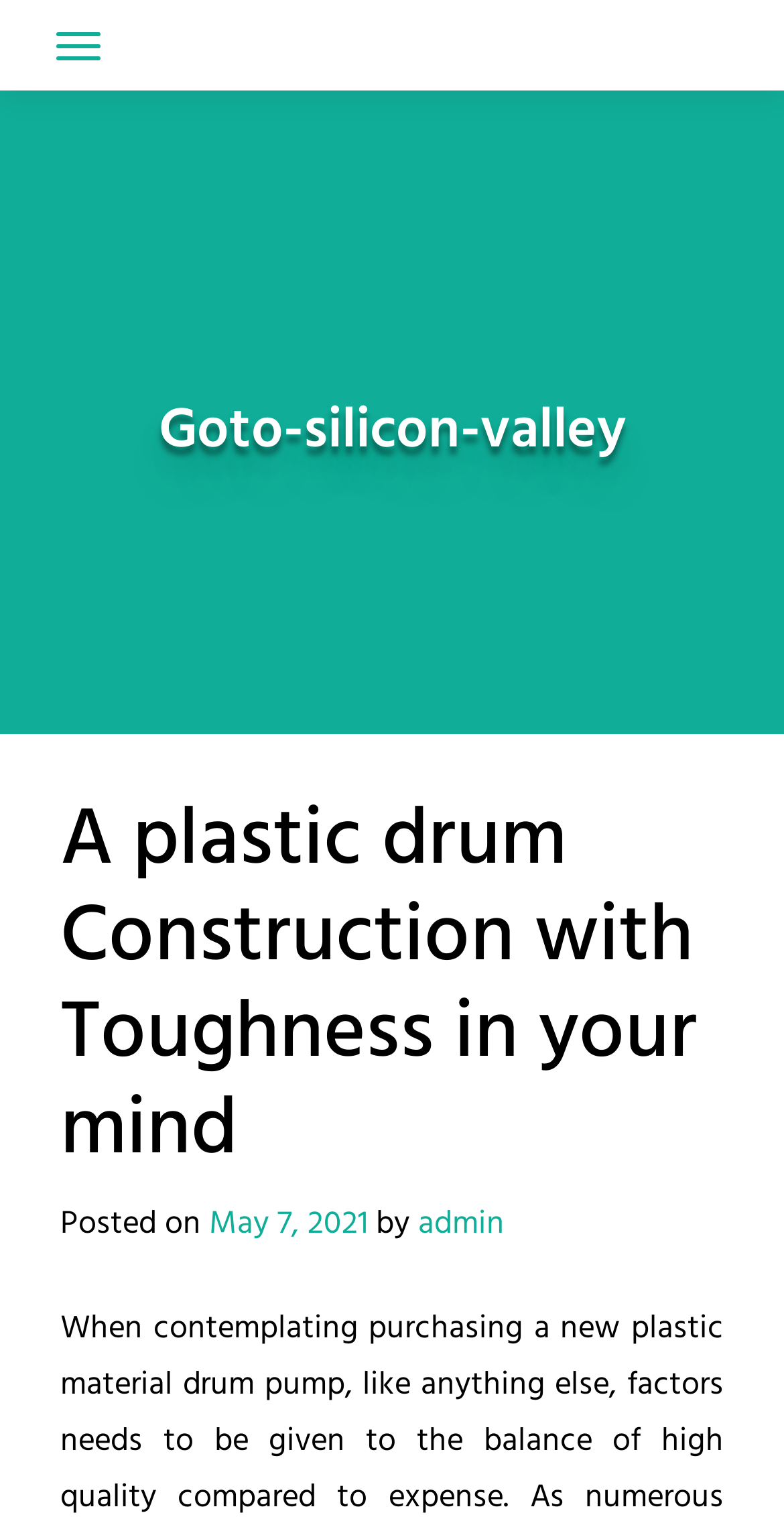Give an in-depth explanation of the webpage layout and content.

The webpage appears to be a blog post or article page. At the top, there is a navigation menu labeled "Primary Menu" that spans the entire width of the page. Within this menu, there is a toggle button to expand or collapse the menu options.

Below the navigation menu, the title of the webpage "A plastic drum Construction with Toughness in your mind" is prominently displayed in a large font size. This title is centered on the page, taking up most of the width.

Underneath the title, there is a section that provides metadata about the article. This section includes the text "Posted on", followed by the date "May 7, 2021", and then the author's name "admin". This metadata is aligned to the left side of the page.

The webpage also features a logo or branding element "Goto-silicon-valley" located at the top-right corner of the page.